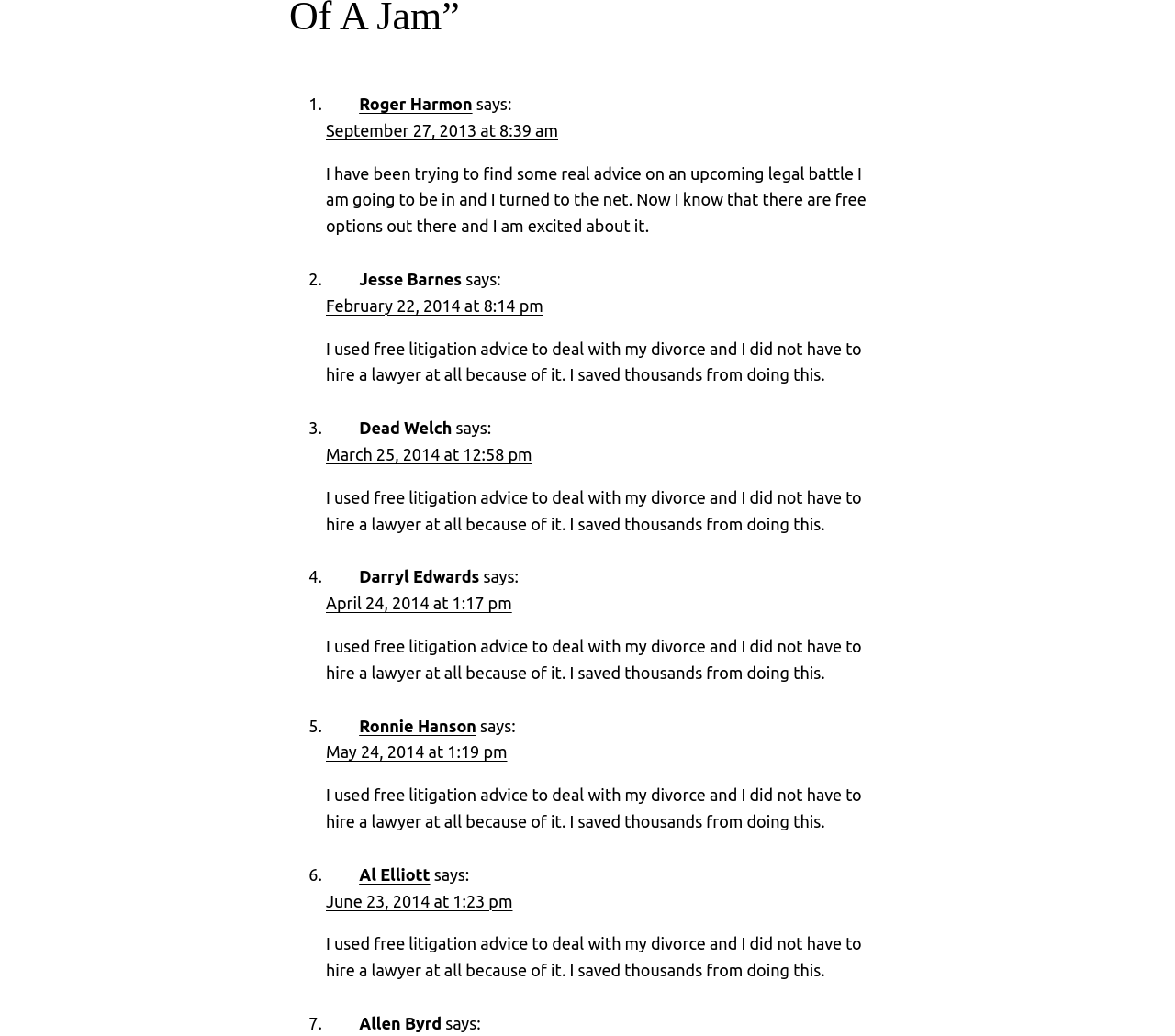Use one word or a short phrase to answer the question provided: 
How many comments are on this webpage?

6